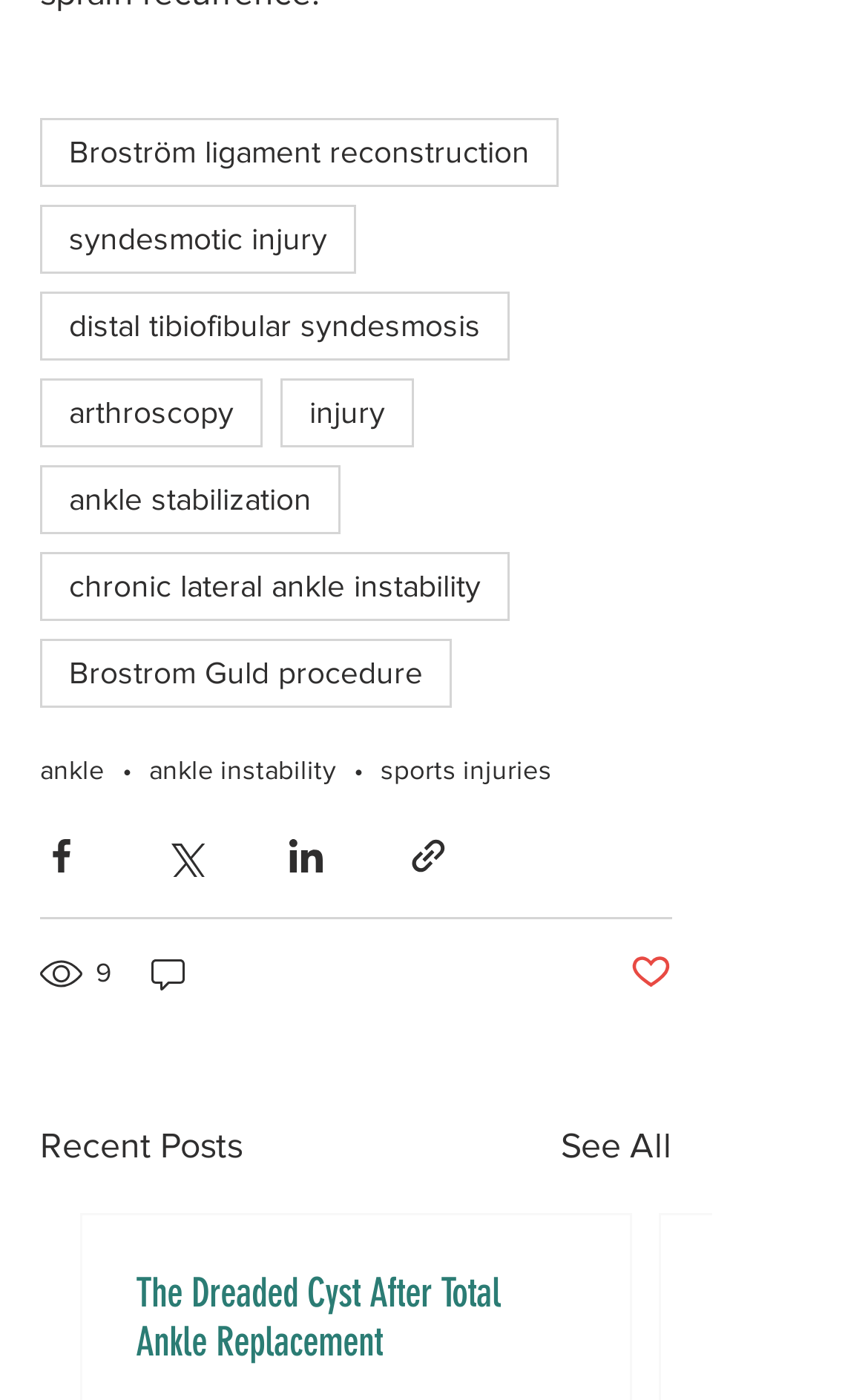How many social media sharing buttons are there?
Please answer using one word or phrase, based on the screenshot.

4